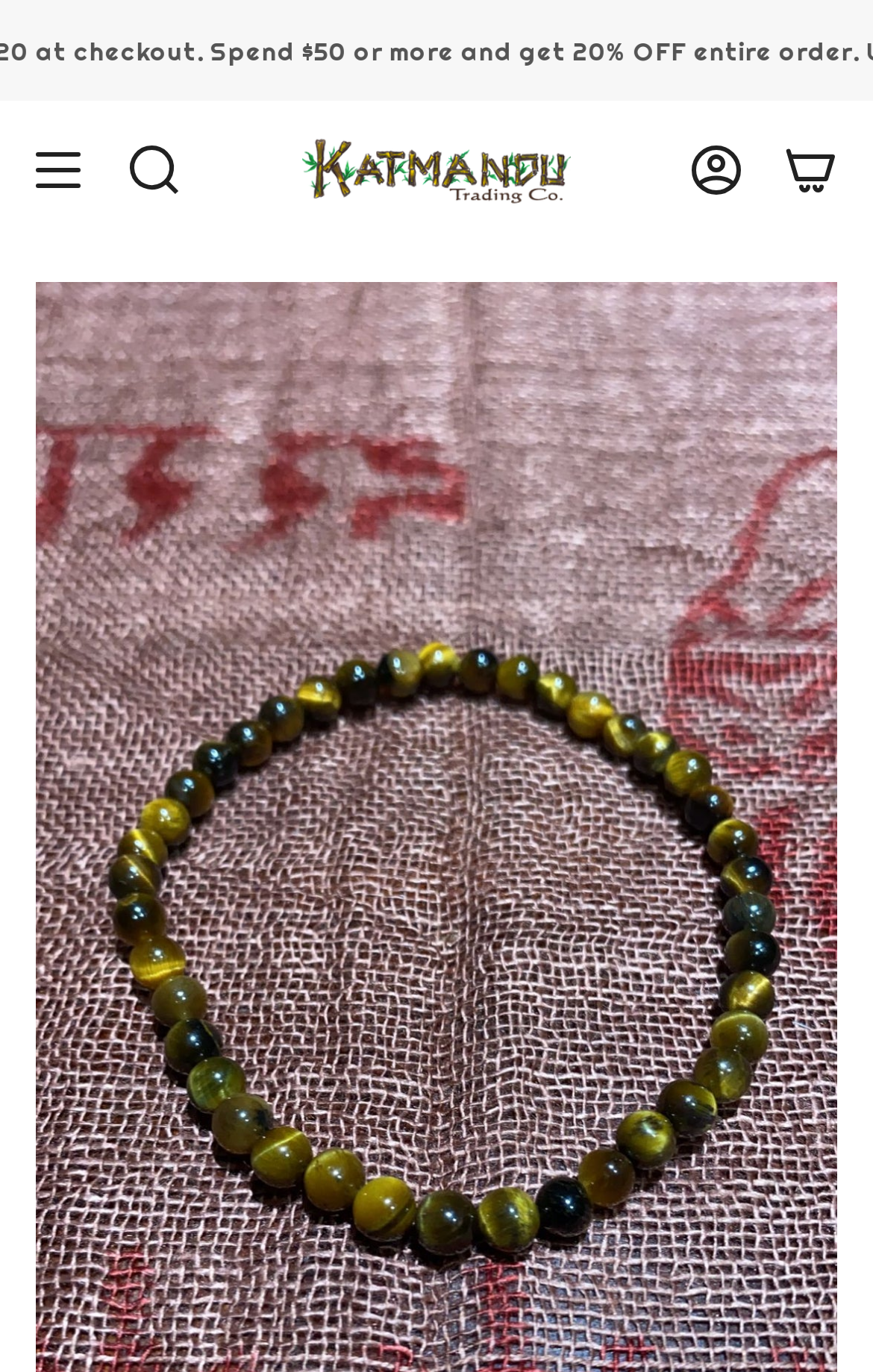Identify the bounding box for the UI element described as: "alt="Katmandu Trading Company"". The coordinates should be four float numbers between 0 and 1, i.e., [left, top, right, bottom].

[0.347, 0.098, 0.653, 0.151]